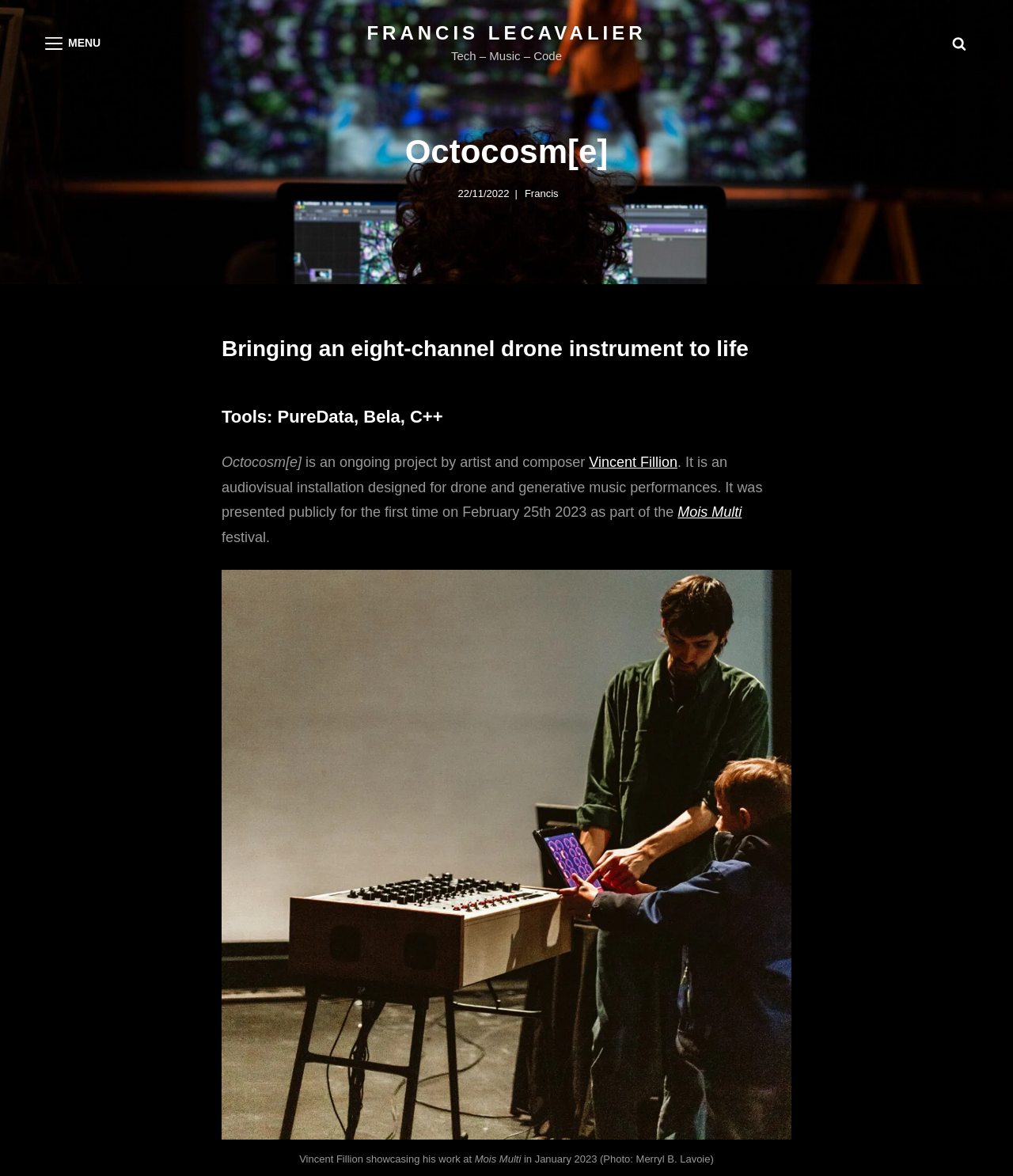Detail the webpage's structure and highlights in your description.

The webpage is about Octocosm[e], a project by Francis Lecavalier. At the top left, there is a "MENU" button. Next to it, on the top center, is a link to Francis Lecavalier's page. To the right of the link, there is a static text "Tech – Music – Code". On the top right, there is a "Search" button.

Below the top section, there is a large heading "Octocosm[e]" that spans almost the entire width of the page. Underneath the heading, there is a link to a date "22/11/2022" with a corresponding time element.

The main content of the page is about Francis' project, "Bringing an eight-channel drone instrument to life". There are two headings that describe the project, one mentioning the tools used, PureData, Bela, and C++. Below the headings, there is a static text "Octocosm[e]" followed by a description of the project, which is an audiovisual installation designed for drone and generative music performances. The project was presented publicly for the first time on February 25th, 2023, as part of the Mois Multi festival.

At the bottom of the page, there is a section that appears to be a caption for an image, describing Vincent Fillion showcasing his work at Mois Multi in January 2023, with a photo credit to Merryl B. Lavoie.